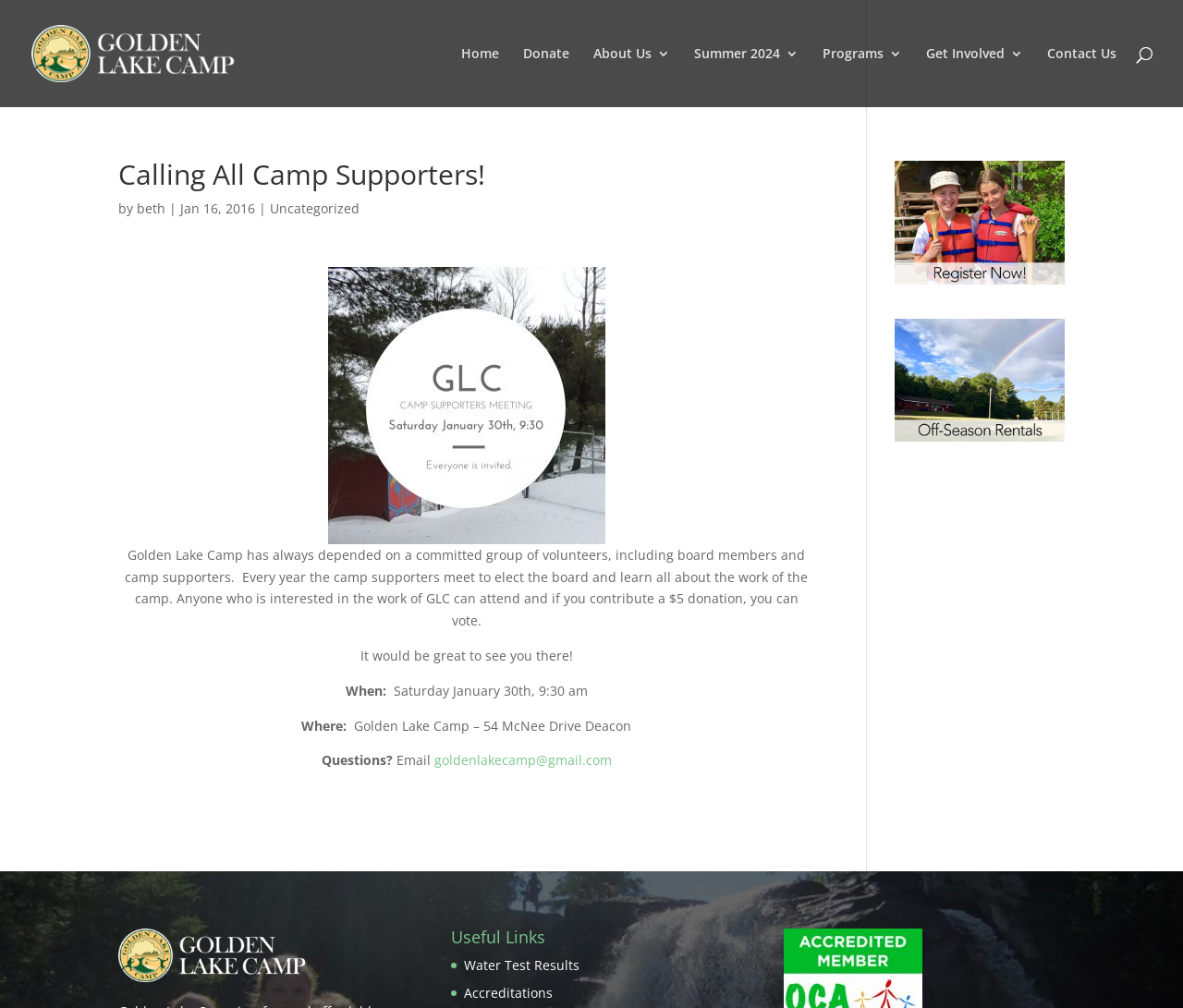Indicate the bounding box coordinates of the element that needs to be clicked to satisfy the following instruction: "Read the article about Supporters meeting". The coordinates should be four float numbers between 0 and 1, i.e., [left, top, right, bottom].

[0.1, 0.265, 0.689, 0.54]